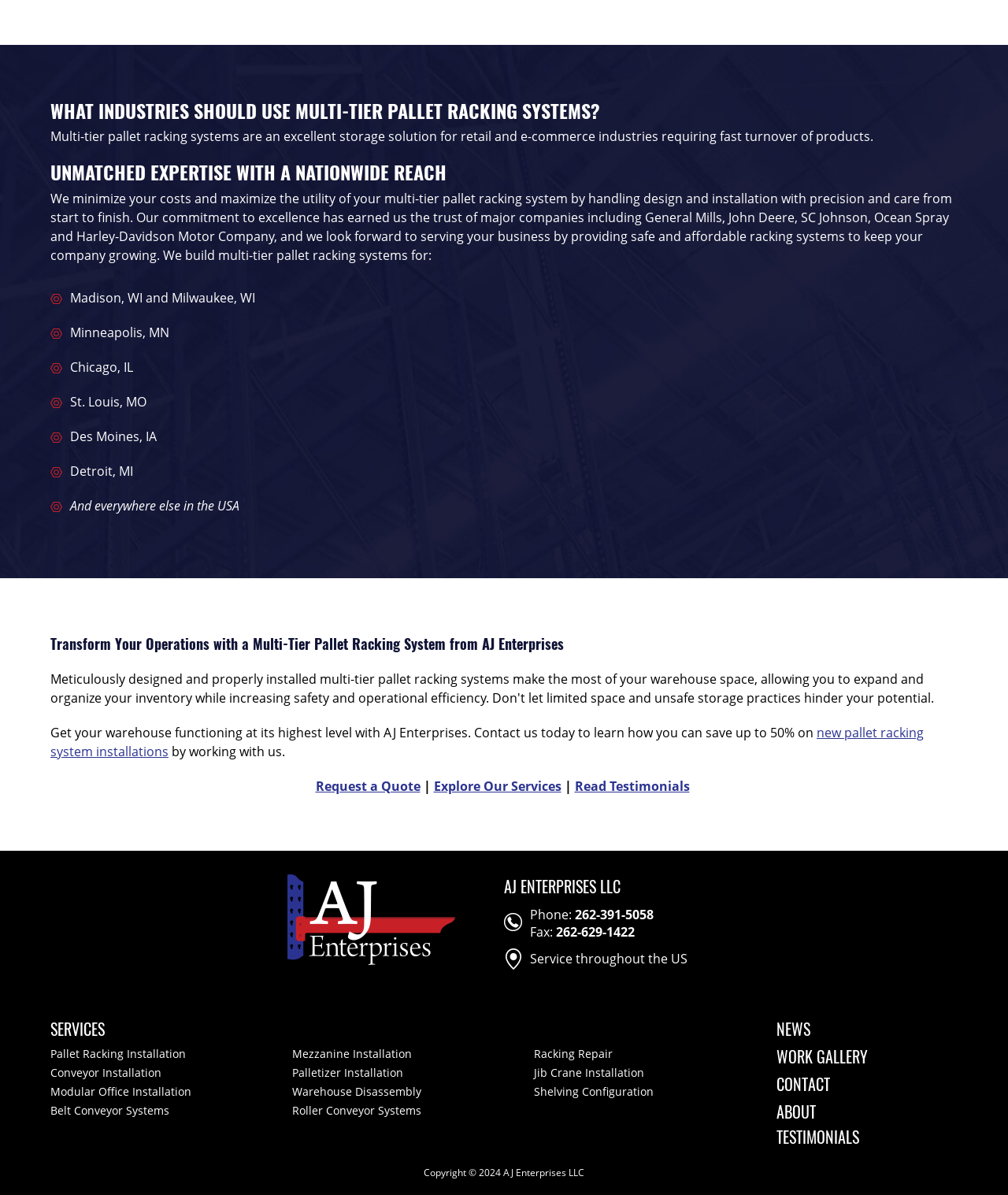Provide the bounding box coordinates of the HTML element this sentence describes: "Pallet Racking Installation".

[0.05, 0.875, 0.184, 0.888]